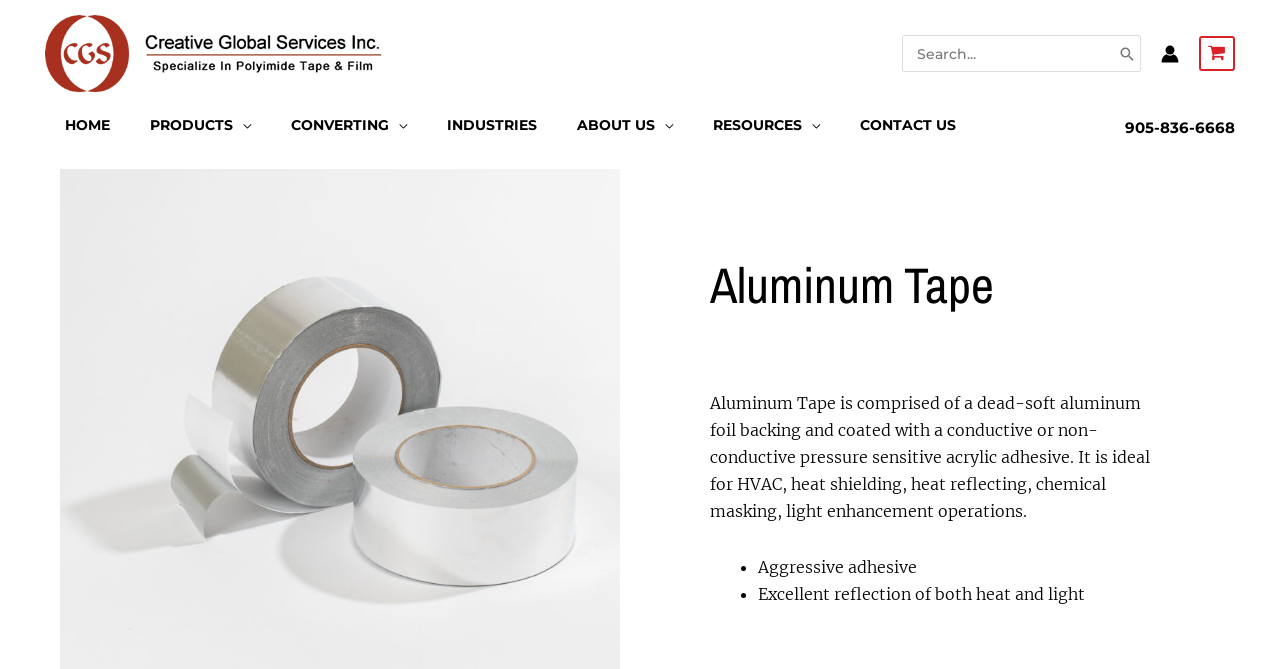Determine the bounding box coordinates of the region that needs to be clicked to achieve the task: "Click the CGS logo".

[0.035, 0.064, 0.299, 0.091]